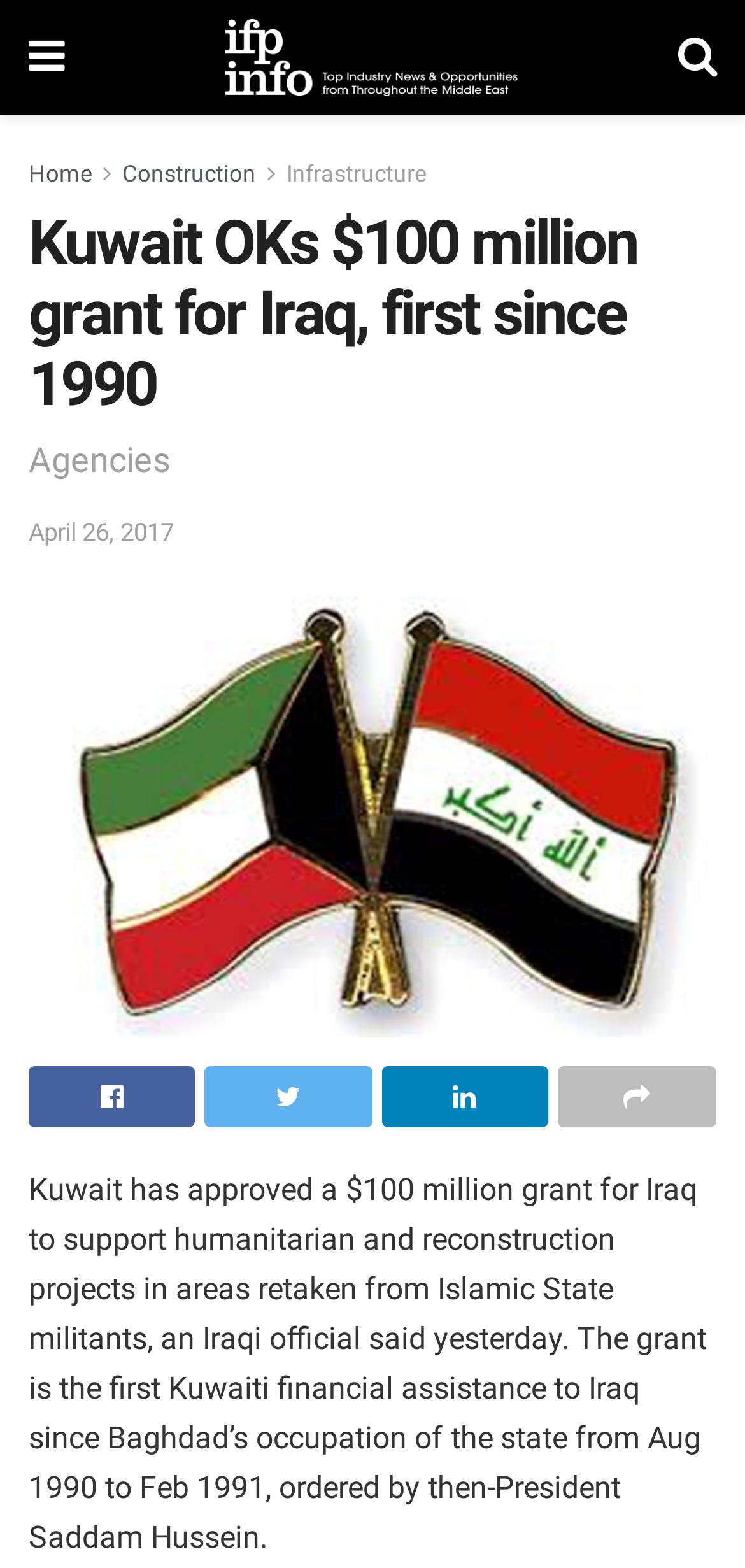Using the webpage screenshot and the element description admin@bga.org.uk, determine the bounding box coordinates. Specify the coordinates in the format (top-left x, top-left y, bottom-right x, bottom-right y) with values ranging from 0 to 1.

None